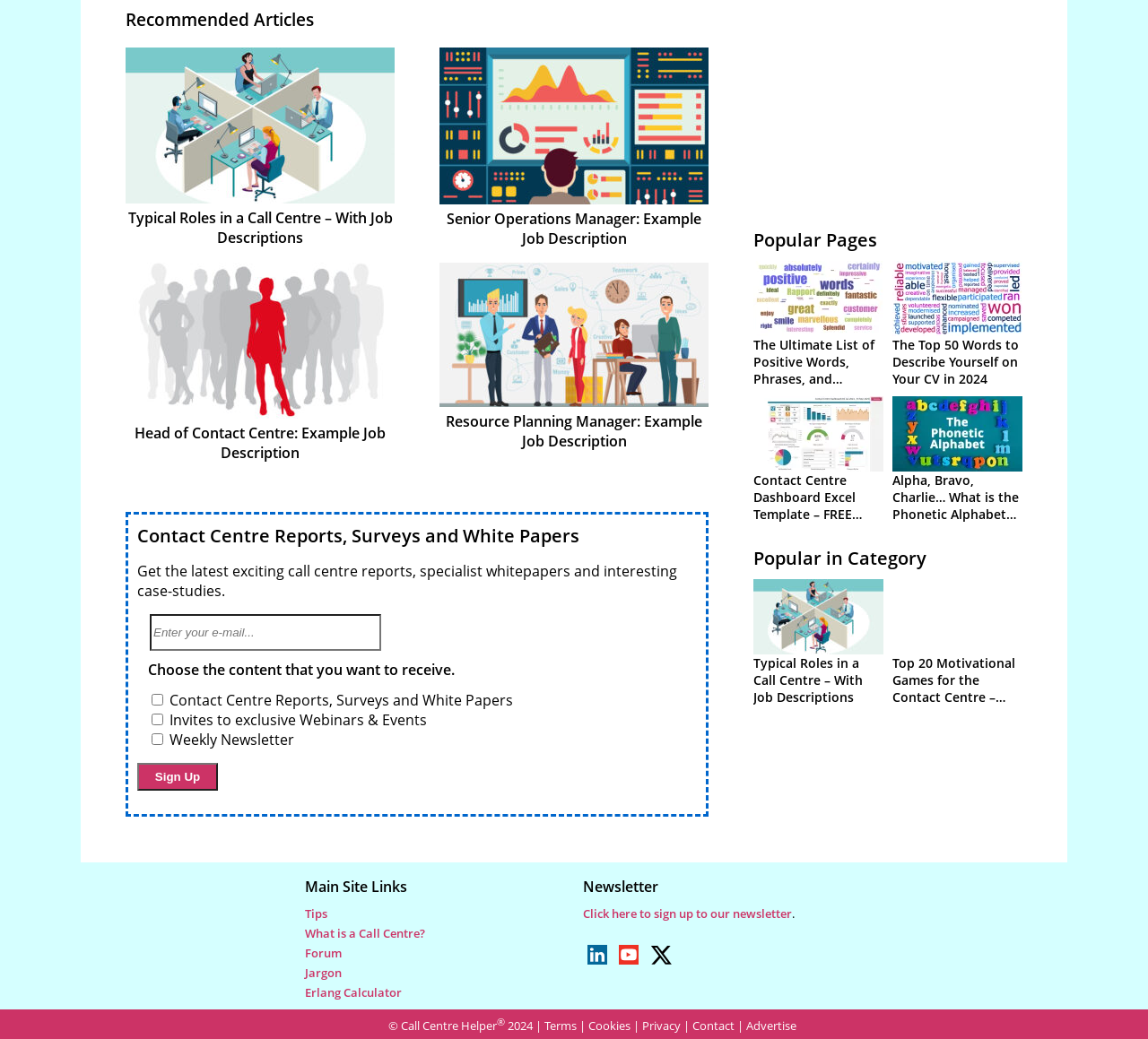Please determine the bounding box coordinates of the area that needs to be clicked to complete this task: 'Read the article about Typical Roles in a Call Centre'. The coordinates must be four float numbers between 0 and 1, formatted as [left, top, right, bottom].

[0.111, 0.2, 0.342, 0.238]